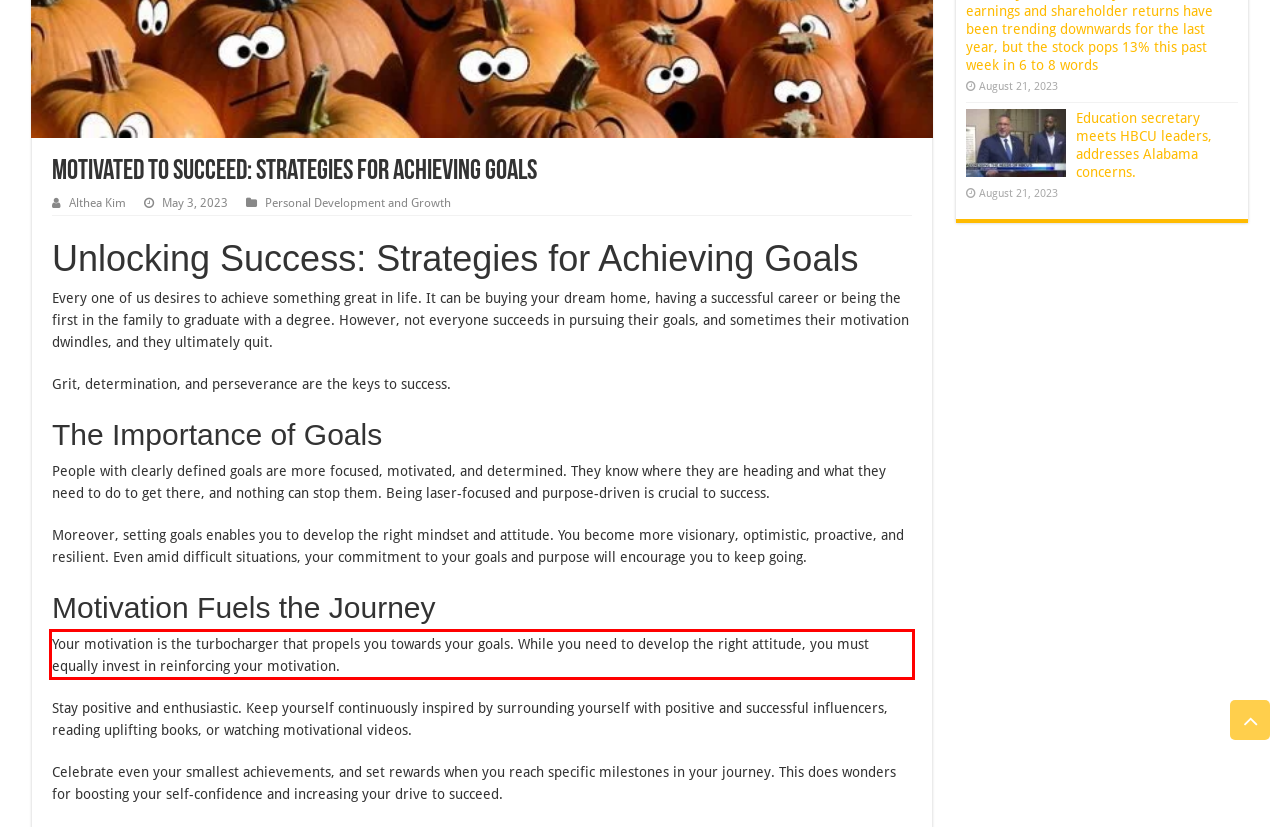Inspect the webpage screenshot that has a red bounding box and use OCR technology to read and display the text inside the red bounding box.

Your motivation is the turbocharger that propels you towards your goals. While you need to develop the right attitude, you must equally invest in reinforcing your motivation.